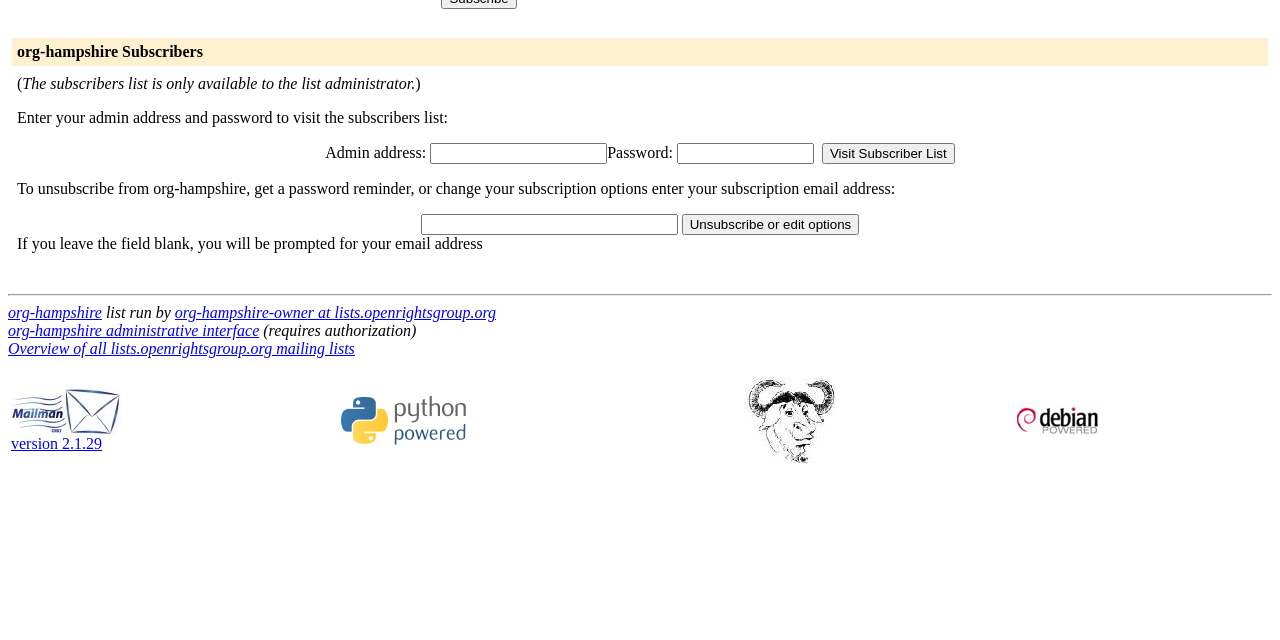Find the bounding box coordinates for the HTML element specified by: "parent_node: Admin address: Password: name="roster-pw"".

[0.529, 0.223, 0.636, 0.256]